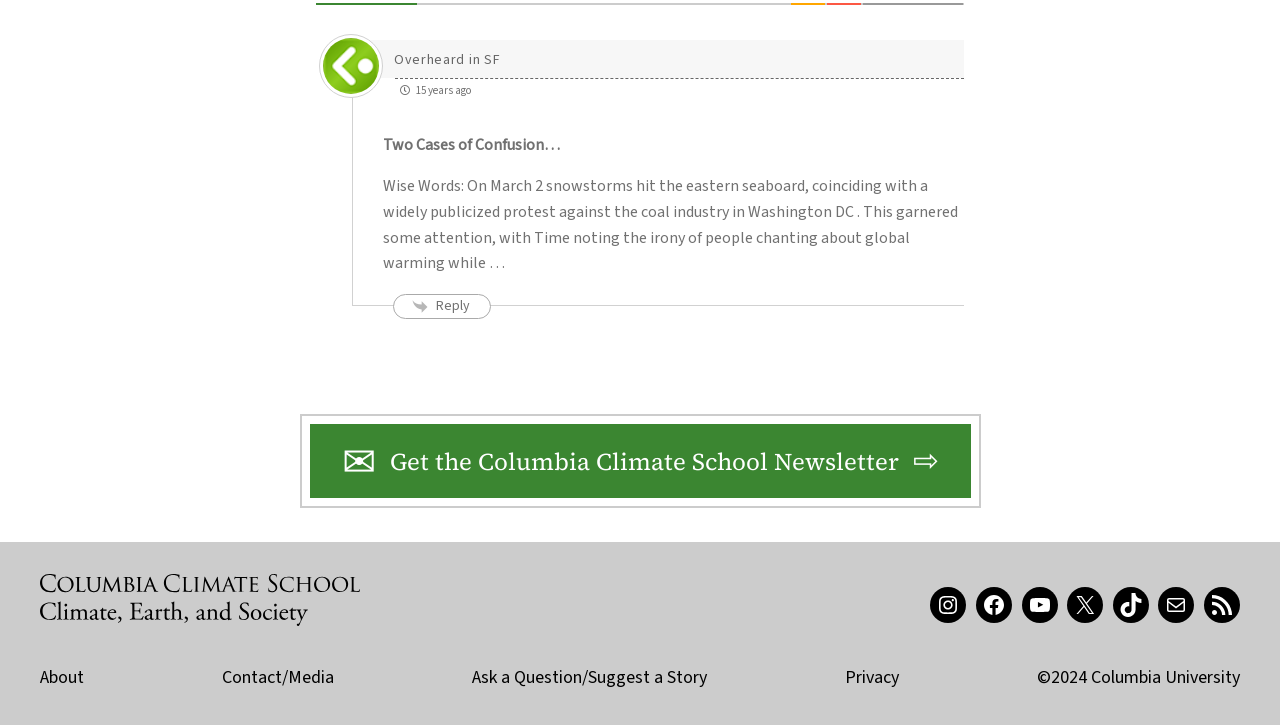Could you specify the bounding box coordinates for the clickable section to complete the following instruction: "Reply to the post"?

[0.341, 0.407, 0.367, 0.435]